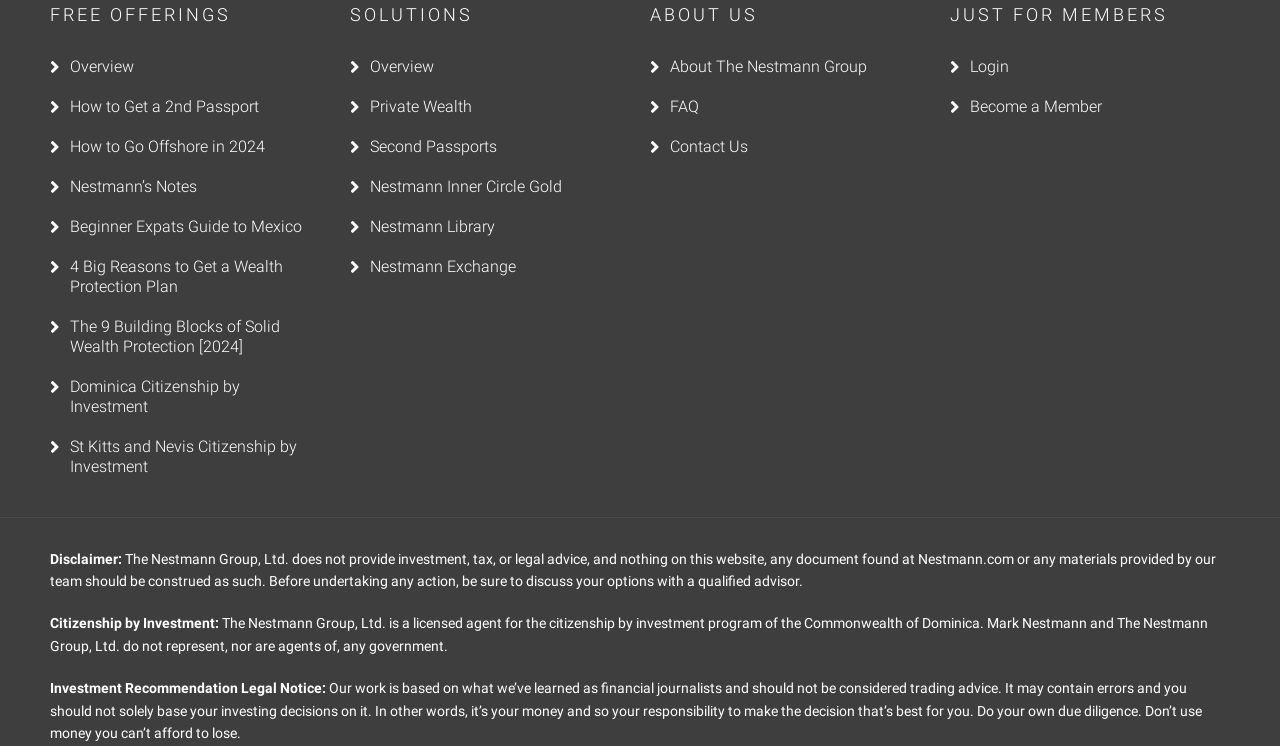Identify the bounding box coordinates of the region I need to click to complete this instruction: "Click the BUSINESS link in the breadcrumbs".

None